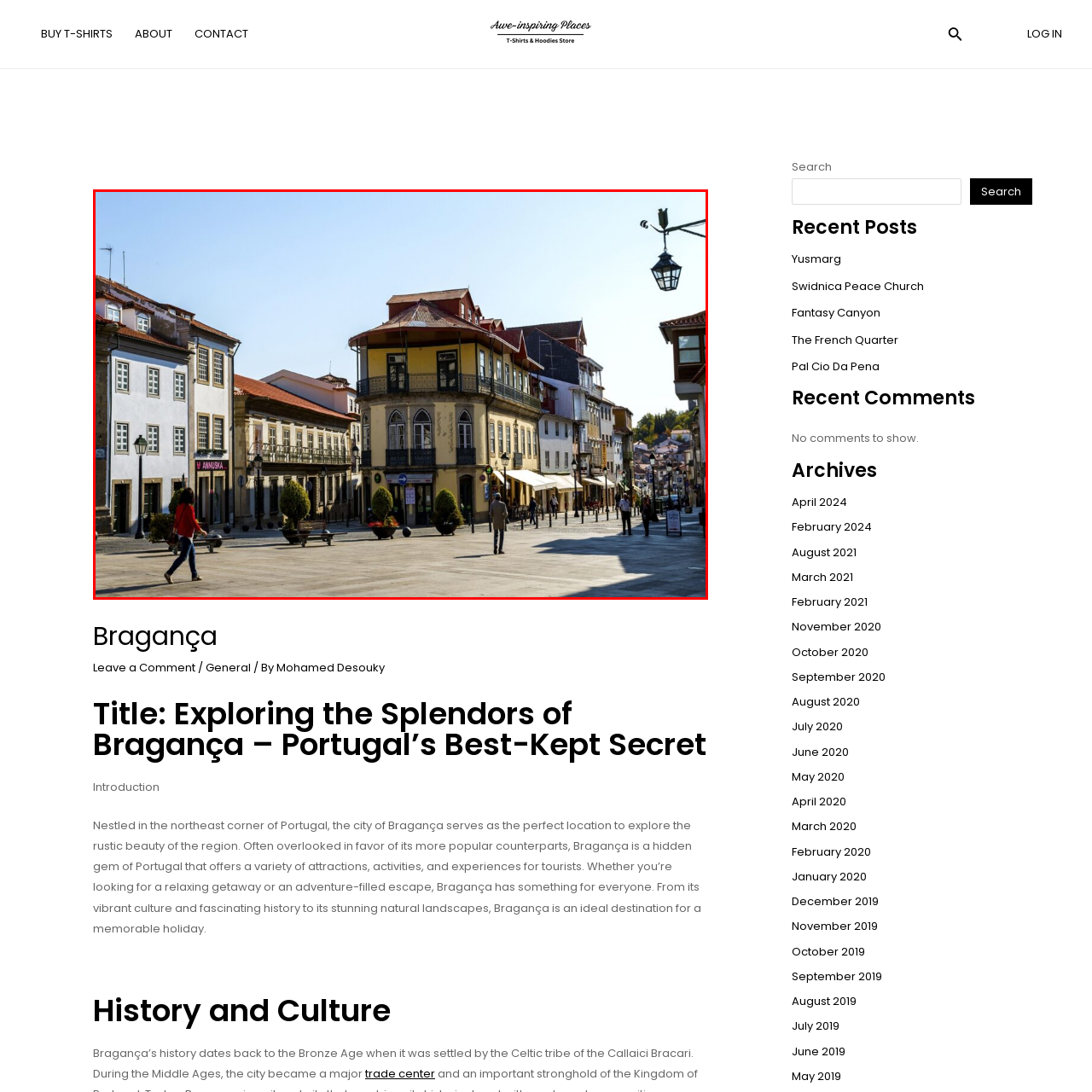Focus on the area marked by the red box, Is the image taken indoors or outdoors? 
Answer briefly using a single word or phrase.

Outdoors